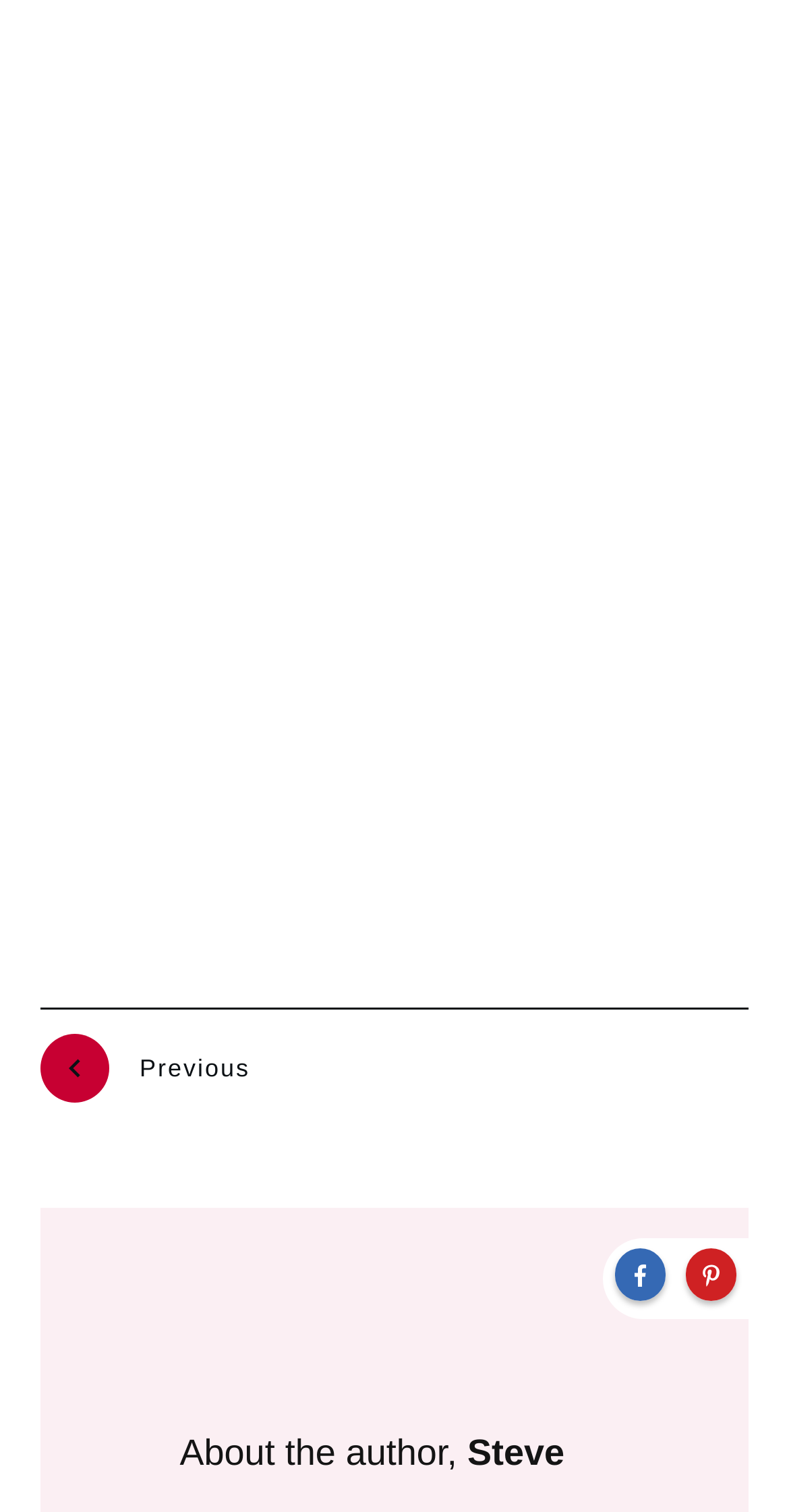What is above the 'Previous' link?
Using the image as a reference, answer with just one word or a short phrase.

Image